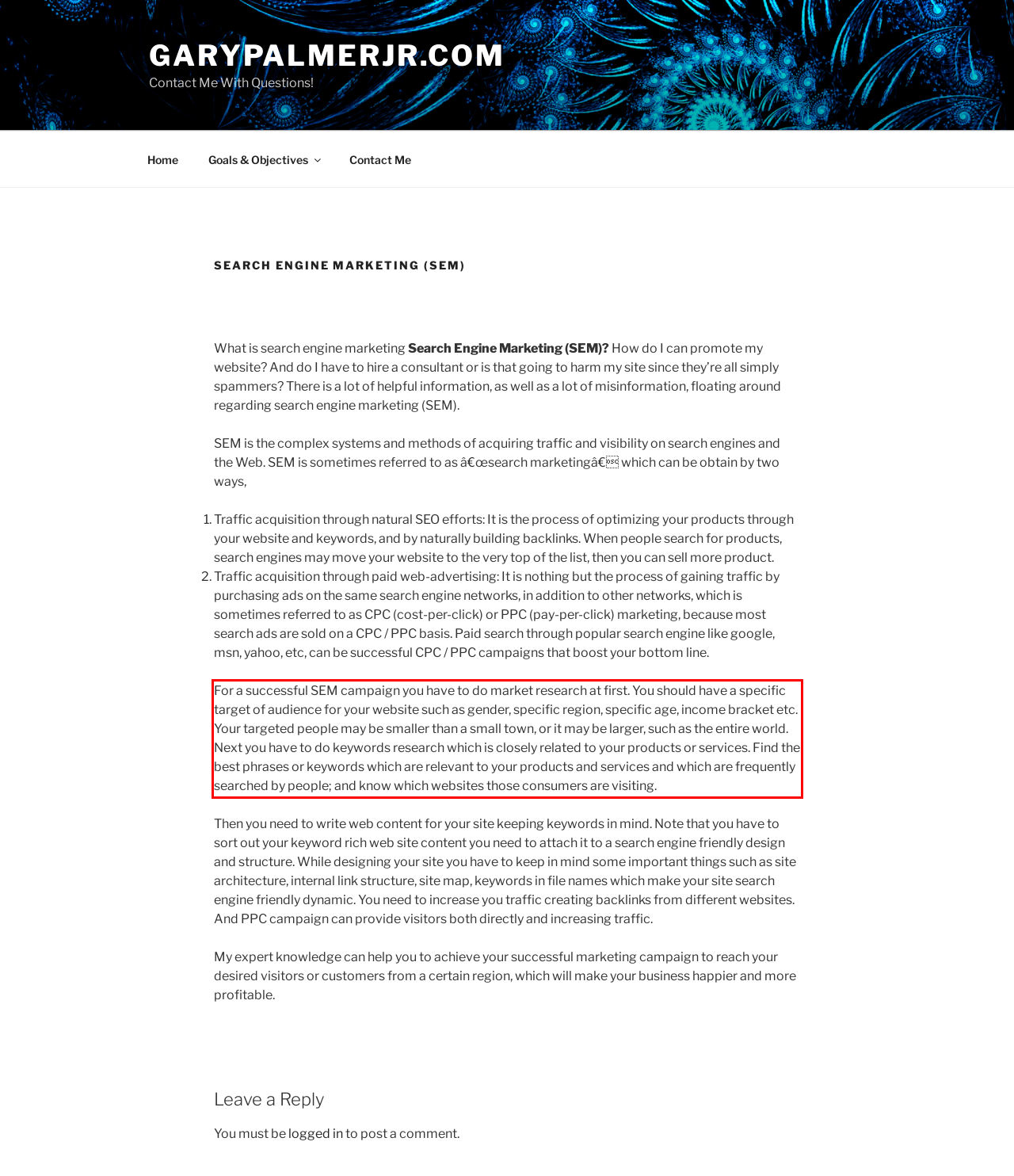Please identify and extract the text from the UI element that is surrounded by a red bounding box in the provided webpage screenshot.

For a successful SEM campaign you have to do market research at first. You should have a specific target of audience for your website such as gender, specific region, specific age, income bracket etc. Your targeted people may be smaller than a small town, or it may be larger, such as the entire world. Next you have to do keywords research which is closely related to your products or services. Find the best phrases or keywords which are relevant to your products and services and which are frequently searched by people; and know which websites those consumers are visiting.